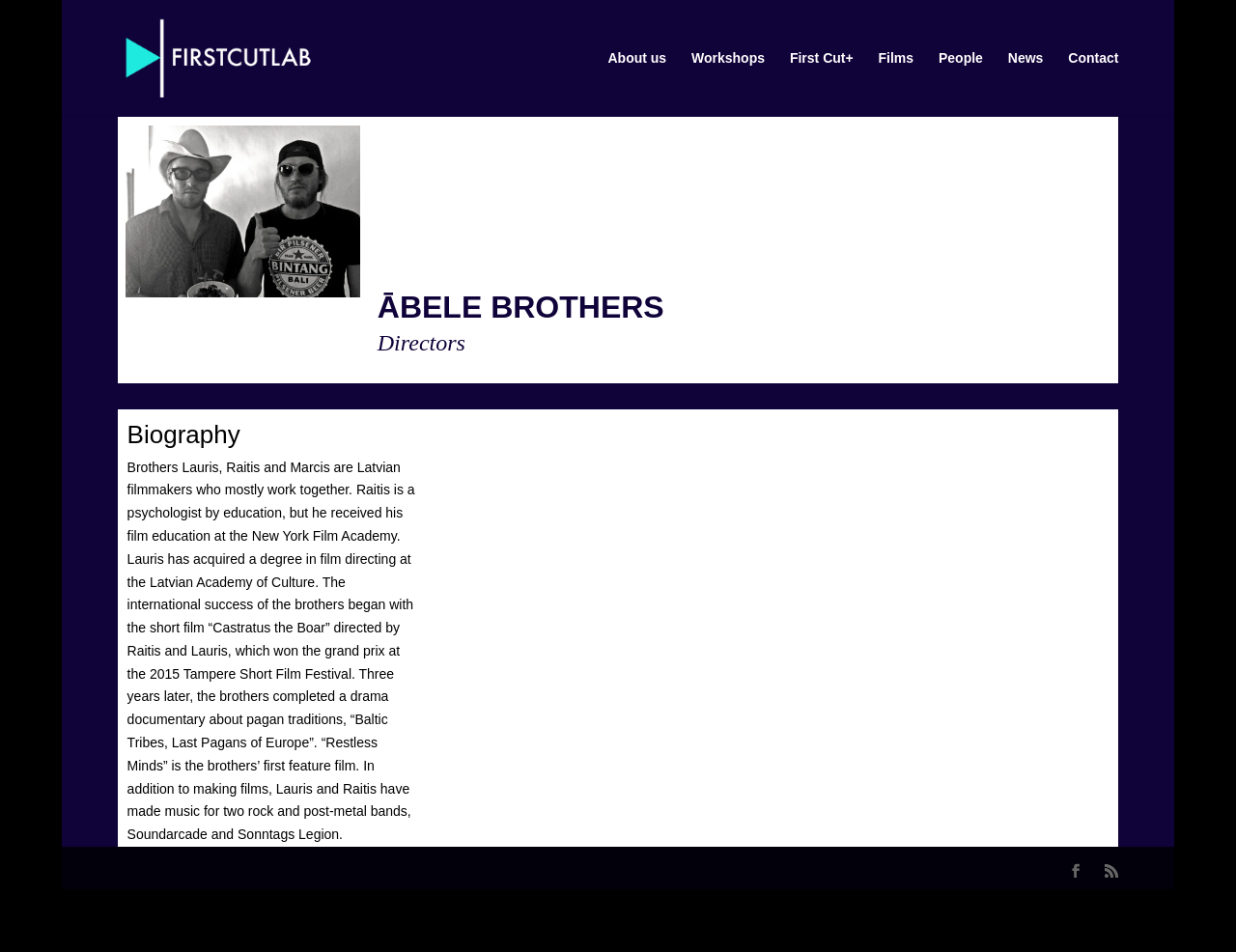Show the bounding box coordinates for the element that needs to be clicked to execute the following instruction: "Contact". Provide the coordinates in the form of four float numbers between 0 and 1, i.e., [left, top, right, bottom].

[0.864, 0.054, 0.905, 0.122]